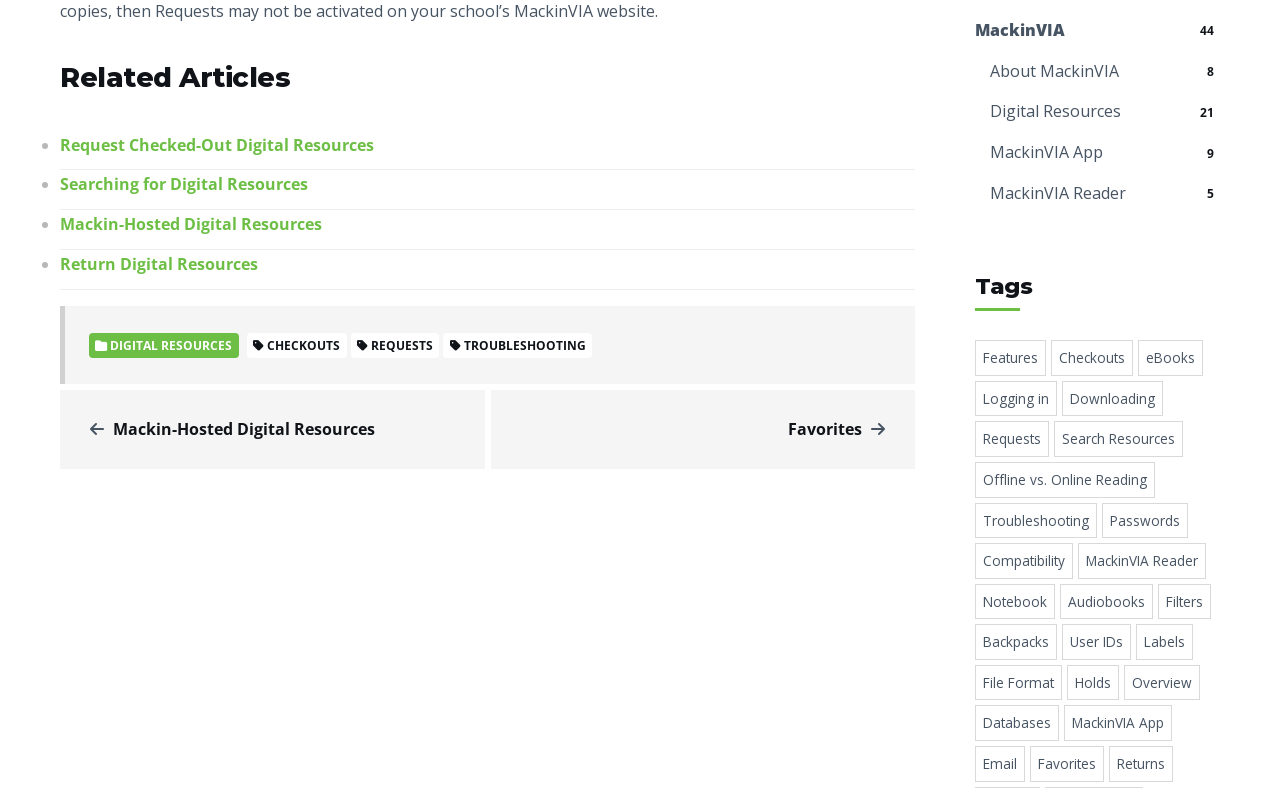Identify the bounding box coordinates for the UI element described by the following text: "aria-label="Advertisement" name="aswift_4" title="Advertisement"". Provide the coordinates as four float numbers between 0 and 1, in the format [left, top, right, bottom].

None